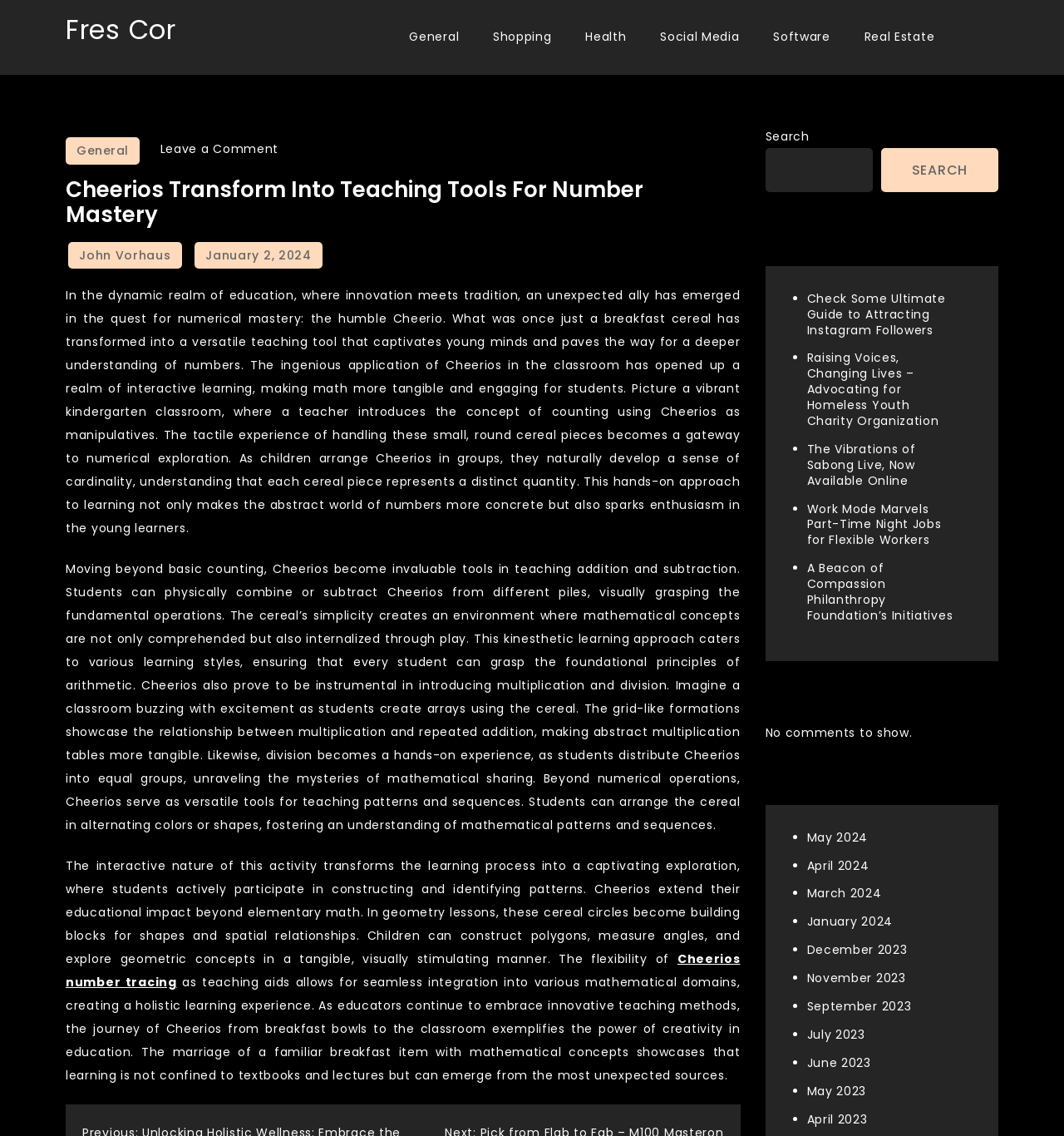What is the purpose of using Cheerios in the classroom?
Please provide a full and detailed response to the question.

According to the article, the purpose of using Cheerios in the classroom is to make math more tangible and engaging for students. This is achieved by using Cheerios as manipulatives to help students understand numerical concepts, such as counting, addition, and subtraction.